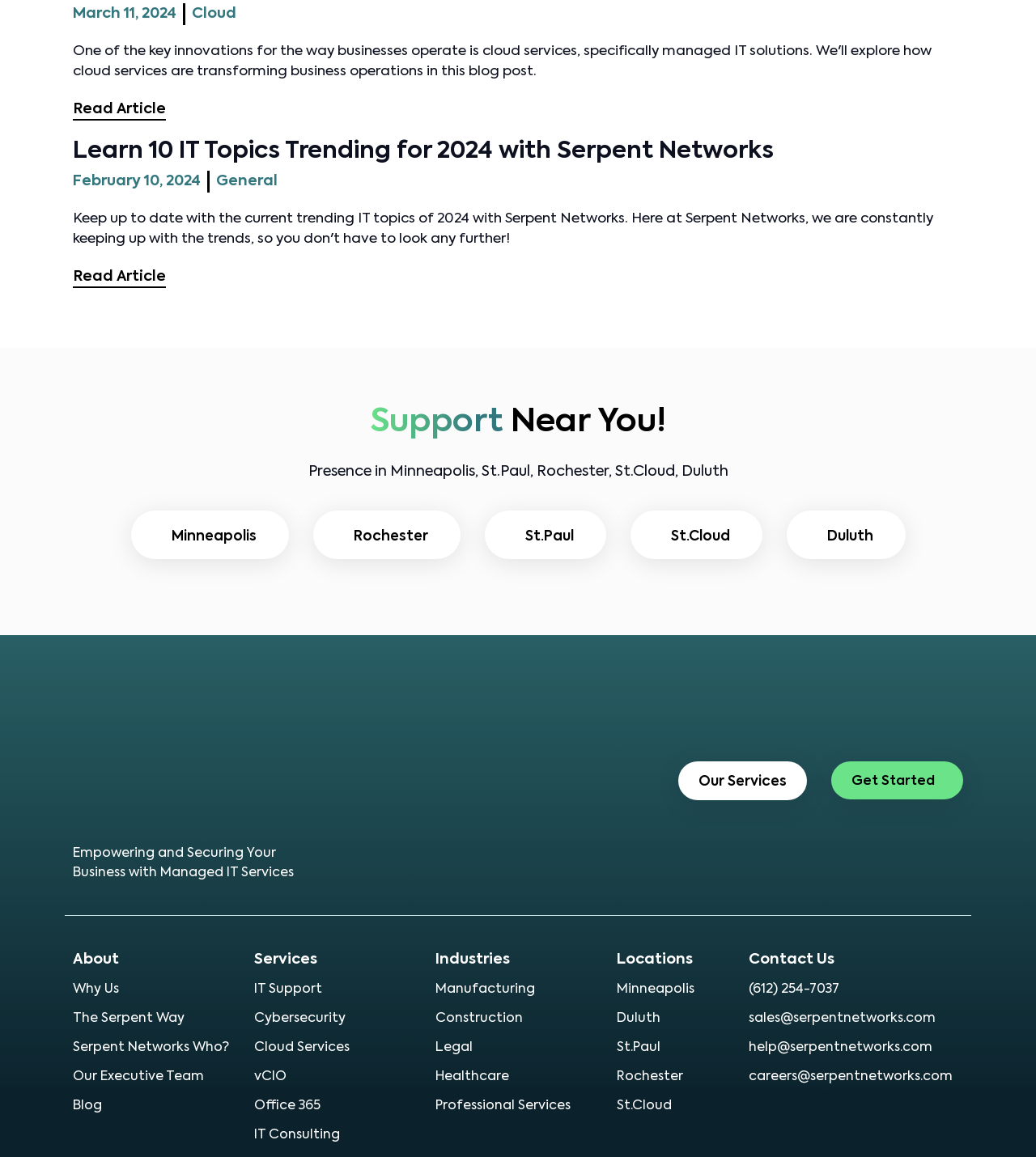Show the bounding box coordinates for the element that needs to be clicked to execute the following instruction: "Read an article about cloud". Provide the coordinates in the form of four float numbers between 0 and 1, i.e., [left, top, right, bottom].

[0.185, 0.005, 0.228, 0.018]